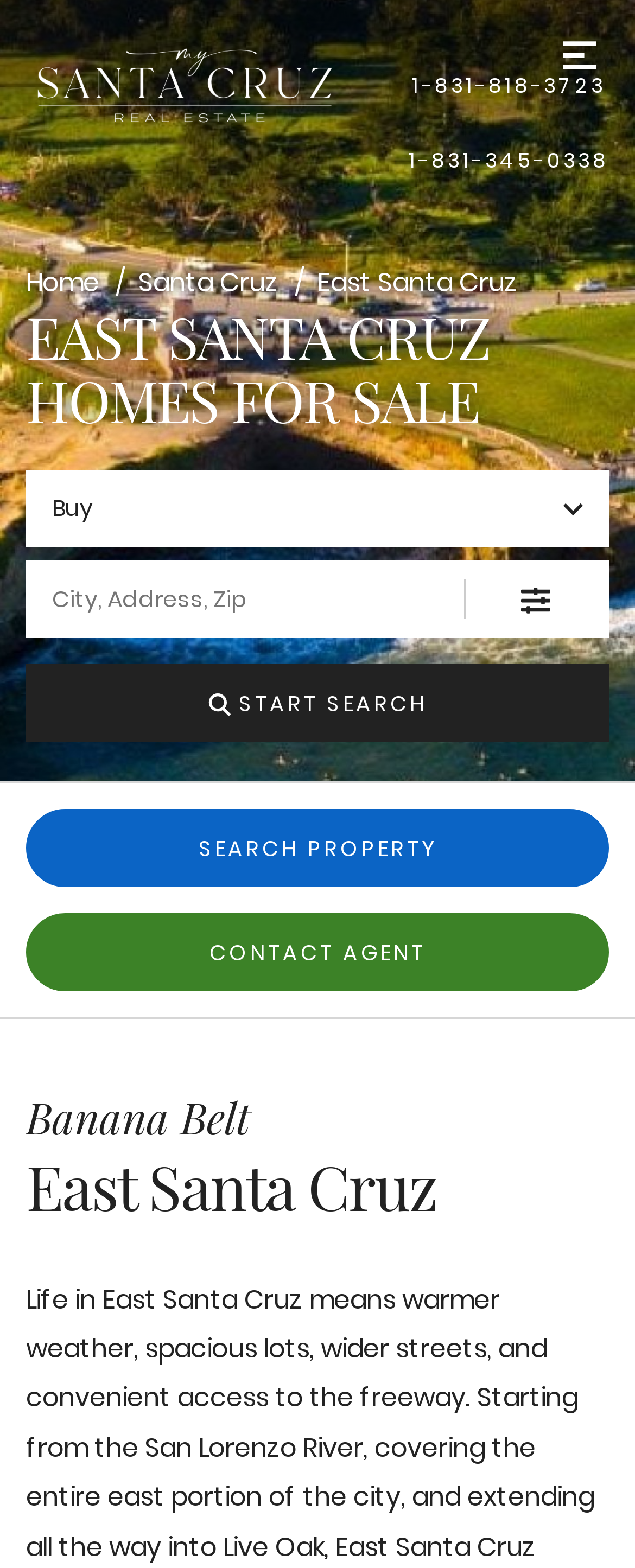Point out the bounding box coordinates of the section to click in order to follow this instruction: "Start search".

[0.041, 0.424, 0.959, 0.473]